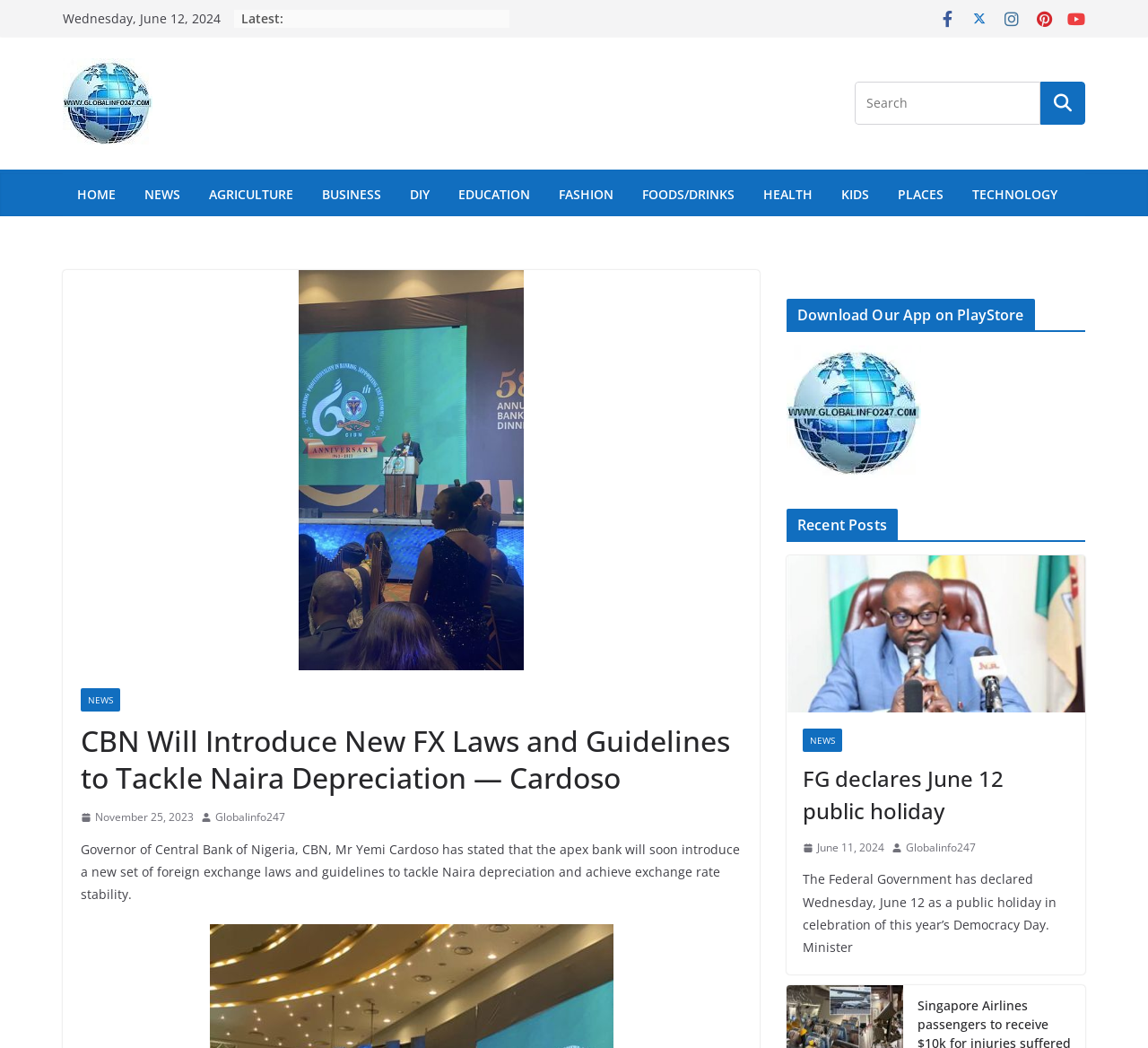Answer the following inquiry with a single word or phrase:
How many social media platforms are available for sharing?

7